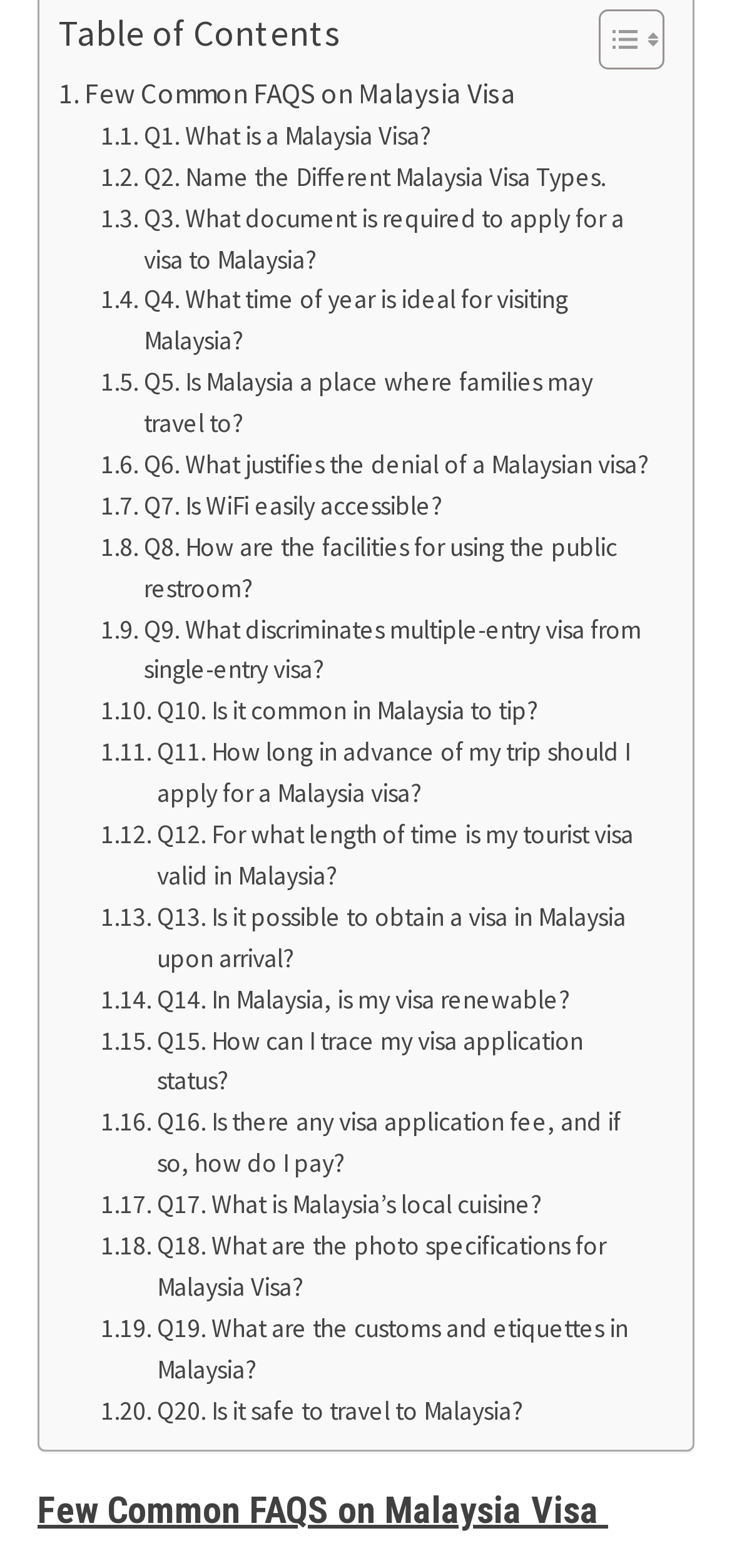Please provide a comprehensive response to the question based on the details in the image: How many FAQs are listed on this webpage?

The webpage lists 20 FAQs, which can be identified by the links with question numbers (Q1 to Q20) and their corresponding questions. These links are located below the table of contents and are arranged vertically.